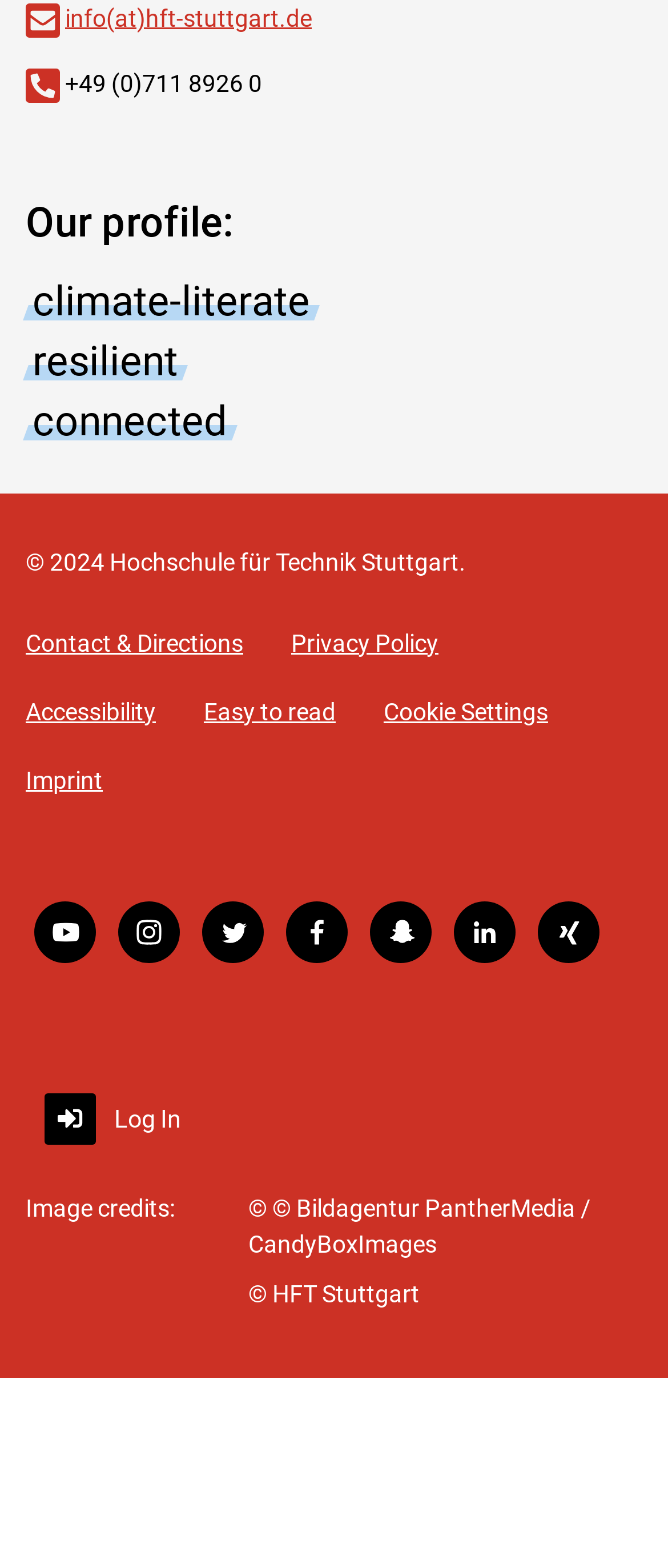Locate the bounding box coordinates of the element that needs to be clicked to carry out the instruction: "View the Privacy Policy". The coordinates should be given as four float numbers ranging from 0 to 1, i.e., [left, top, right, bottom].

[0.436, 0.394, 0.665, 0.425]